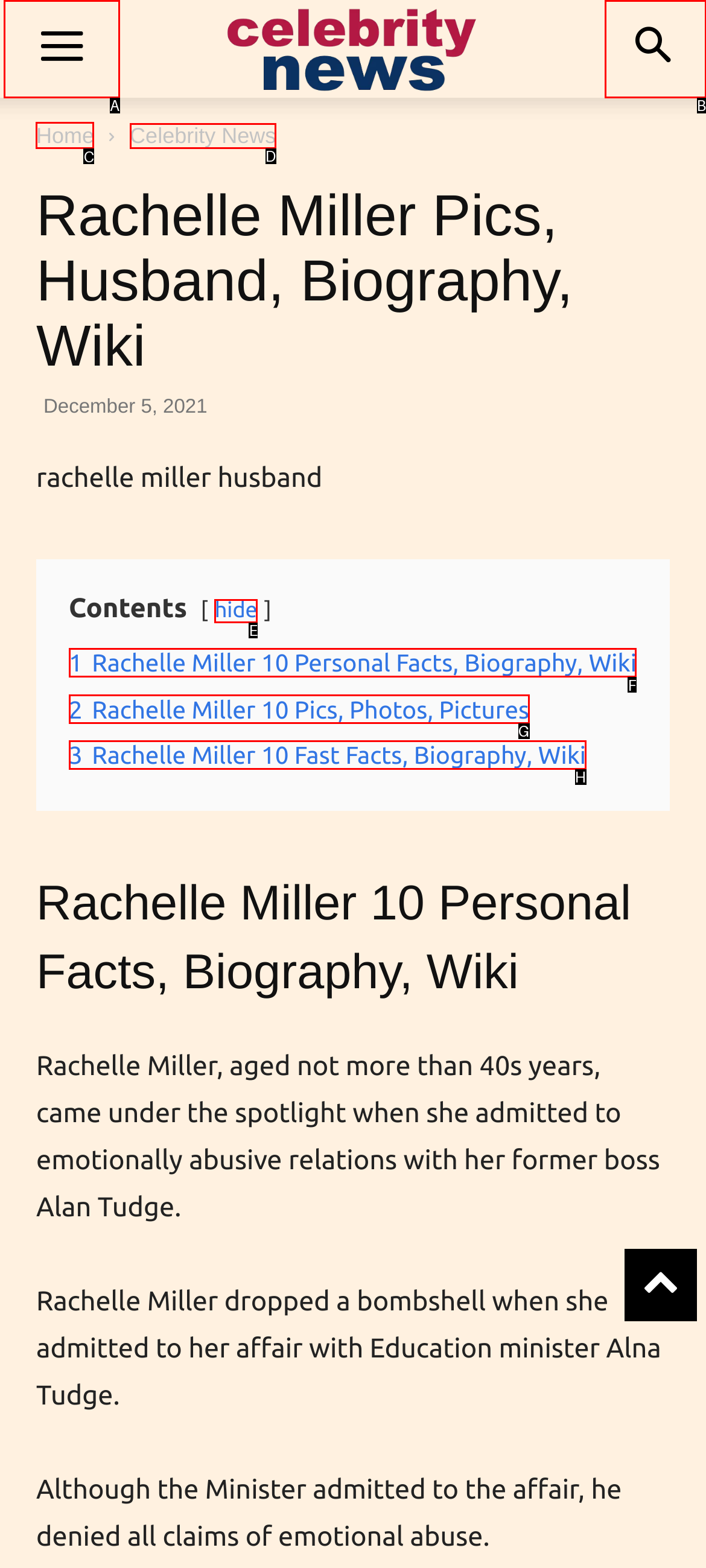Choose the letter of the UI element necessary for this task: Go to Home page
Answer with the correct letter.

C